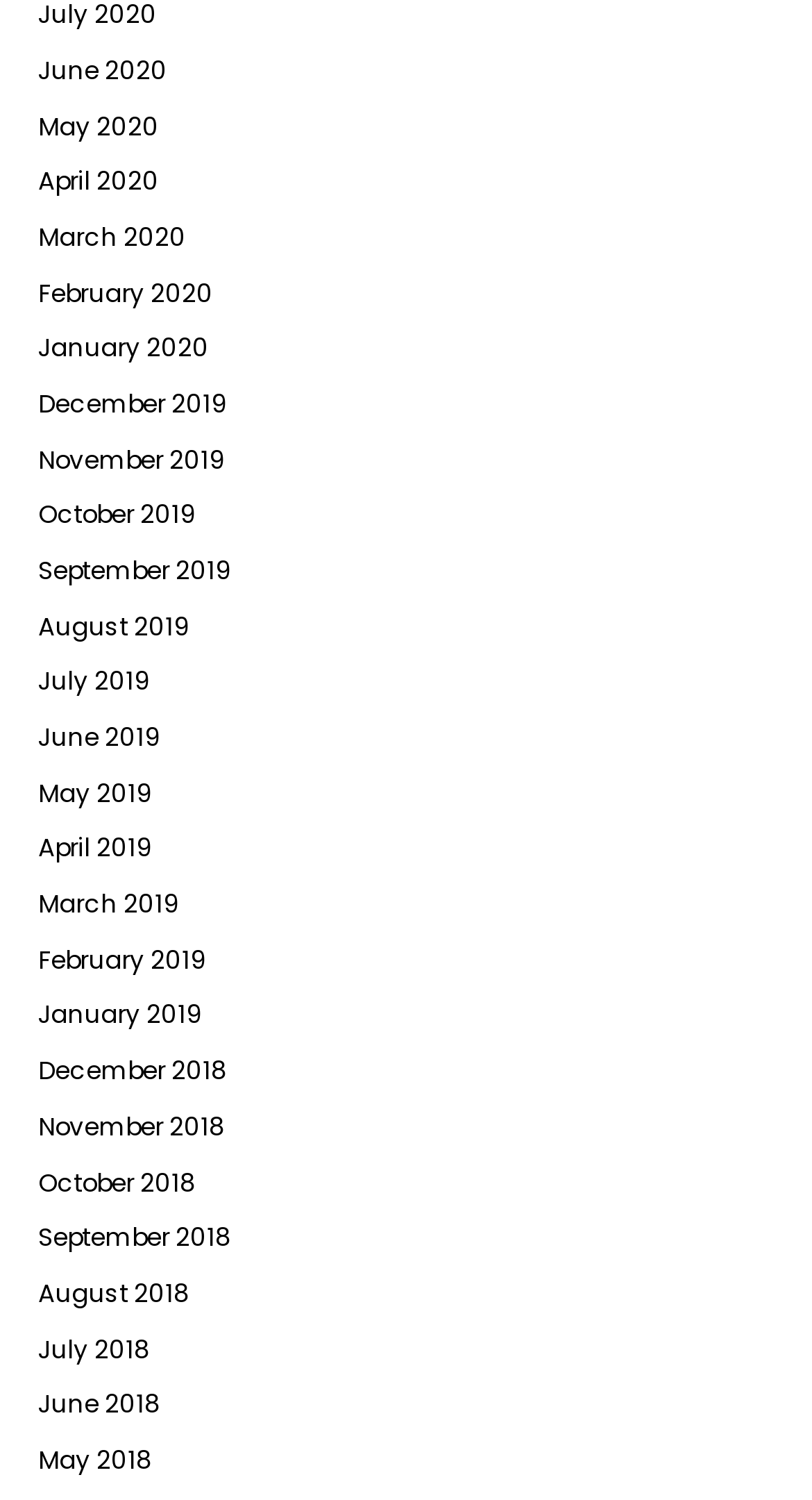Determine the bounding box coordinates of the clickable region to execute the instruction: "view May 2019". The coordinates should be four float numbers between 0 and 1, denoted as [left, top, right, bottom].

[0.047, 0.518, 0.188, 0.54]